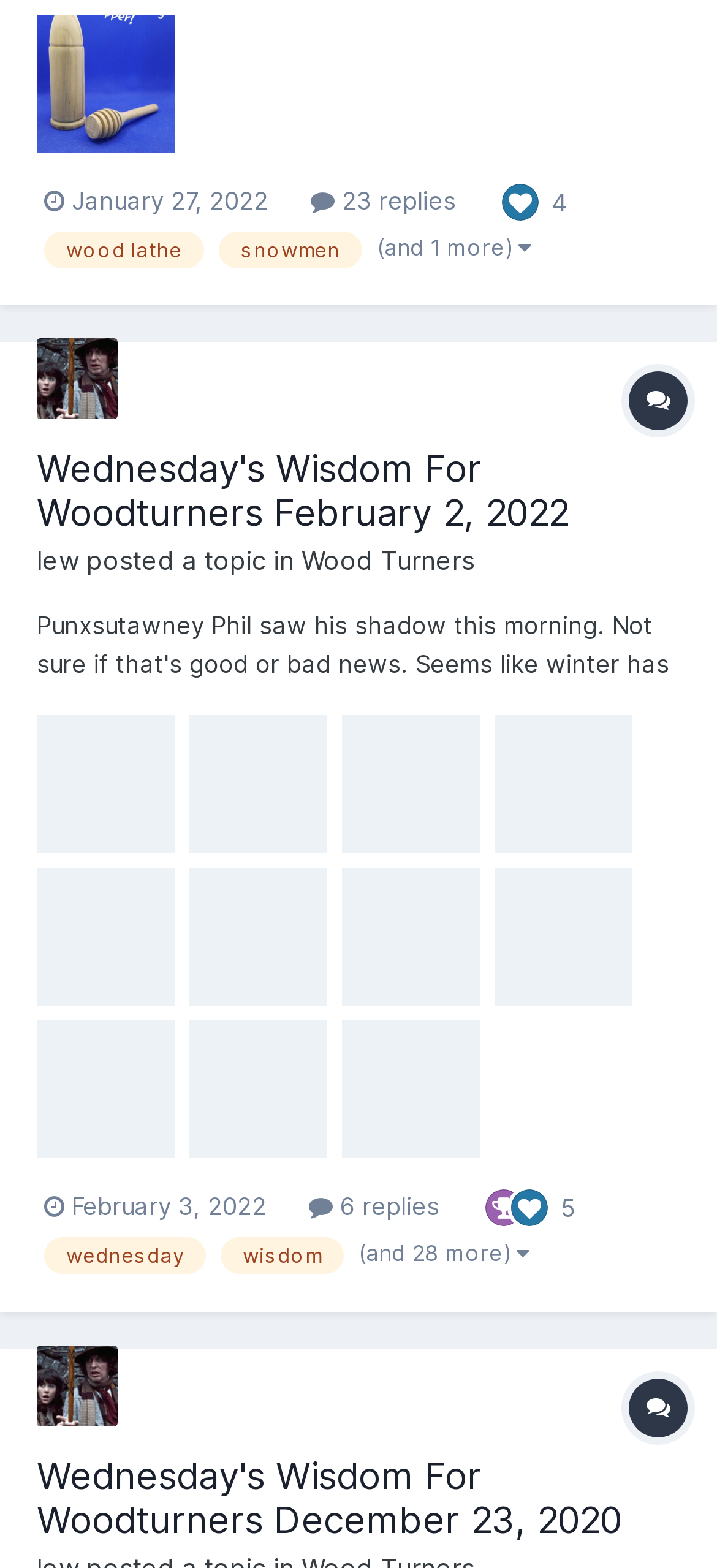Provide the bounding box coordinates of the section that needs to be clicked to accomplish the following instruction: "Like a post."

[0.695, 0.118, 0.756, 0.136]